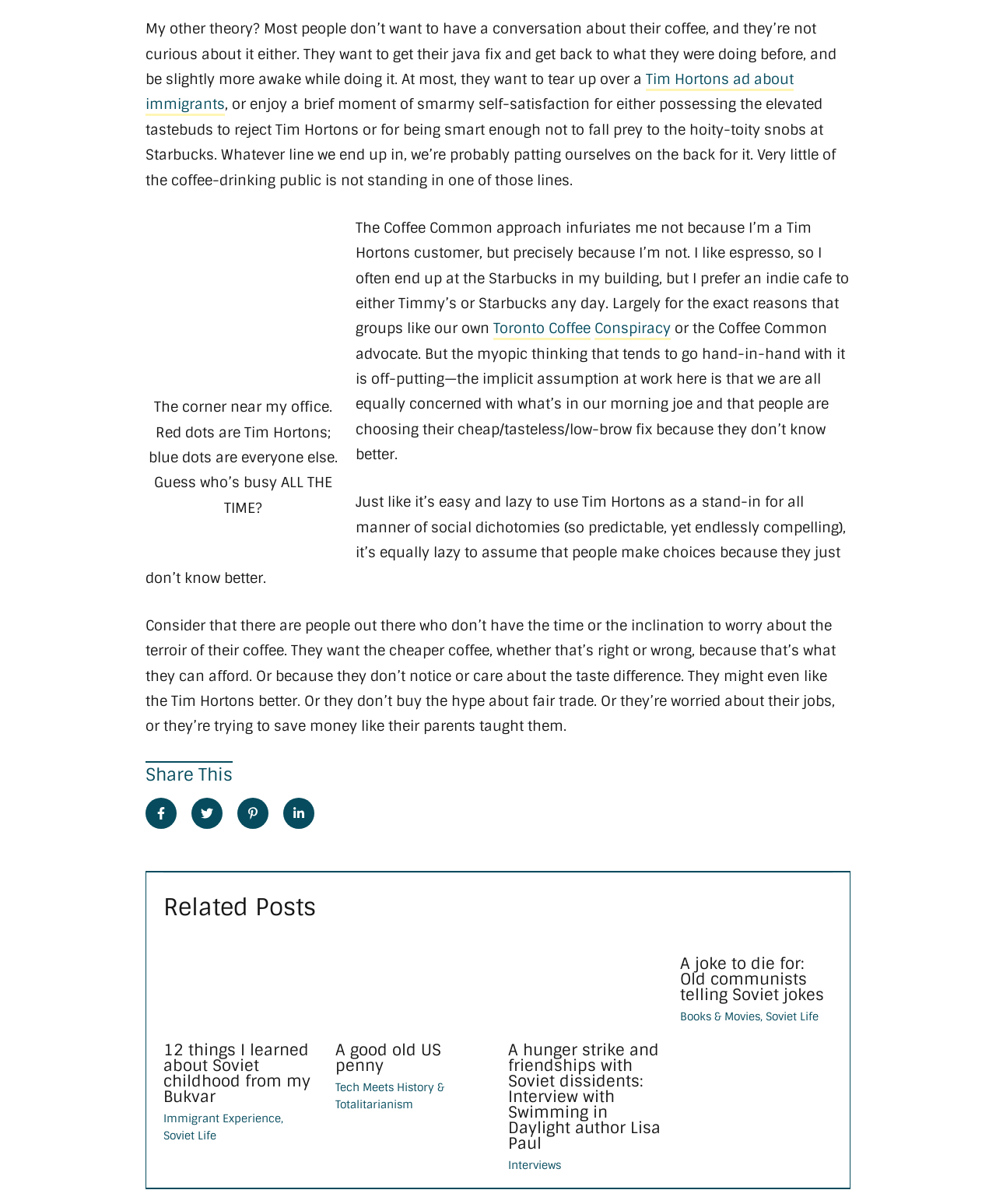Pinpoint the bounding box coordinates of the element to be clicked to execute the instruction: "Read more about 12 things I learned about Soviet childhood from my Bukvar".

[0.164, 0.81, 0.317, 0.825]